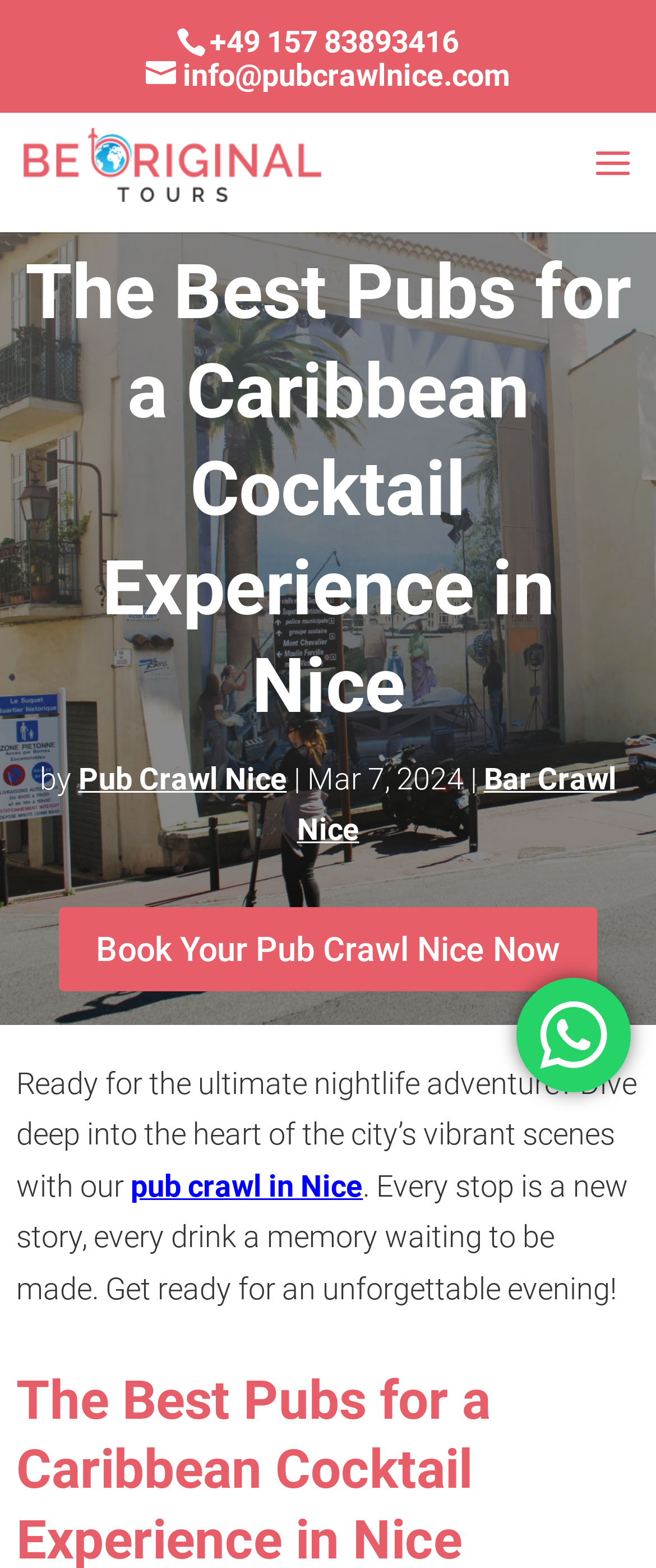Give the bounding box coordinates for the element described as: "info@pubcrawlnice.com".

[0.222, 0.036, 0.778, 0.058]